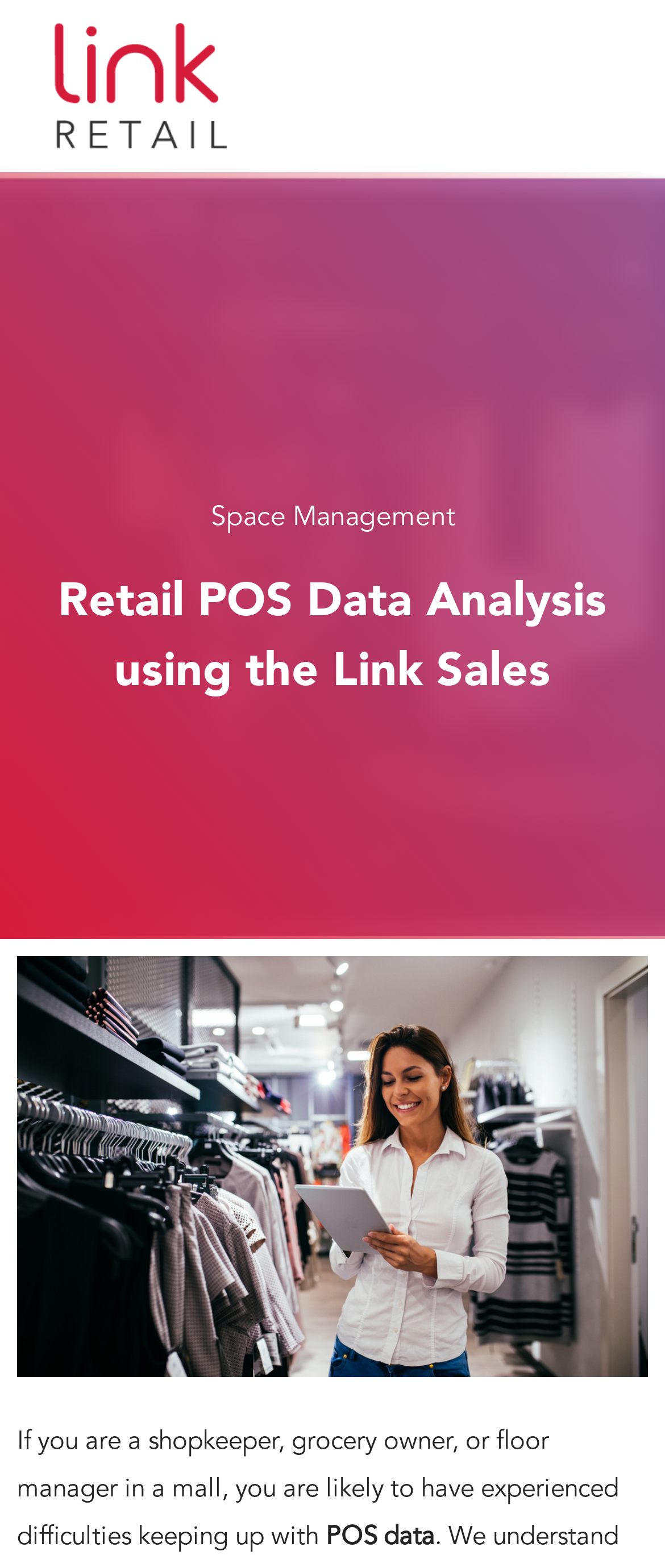Please answer the following question using a single word or phrase: 
What is the second heading on this webpage?

Space Management